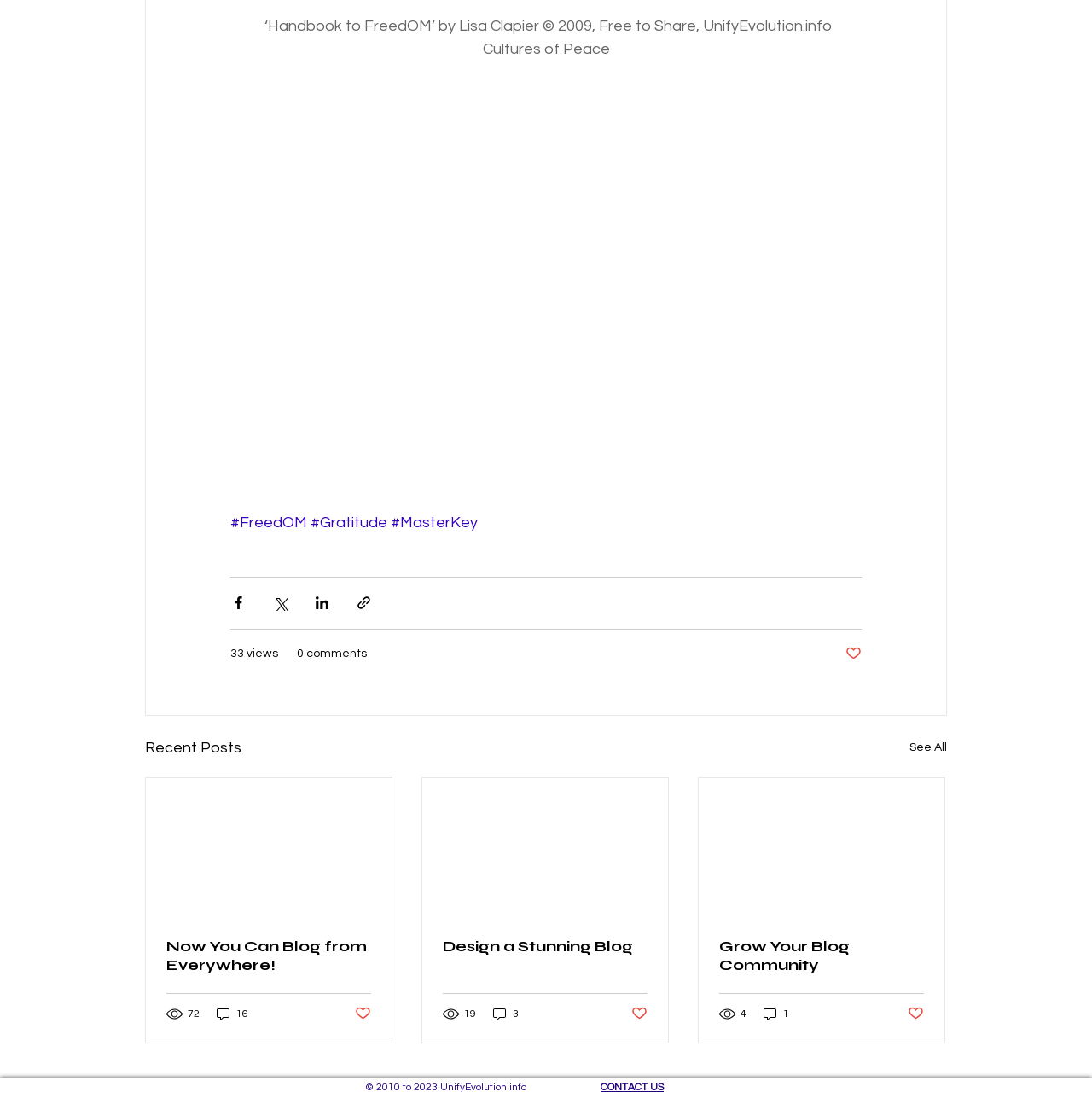Determine the bounding box coordinates of the region that needs to be clicked to achieve the task: "Share via Facebook".

[0.211, 0.542, 0.226, 0.557]